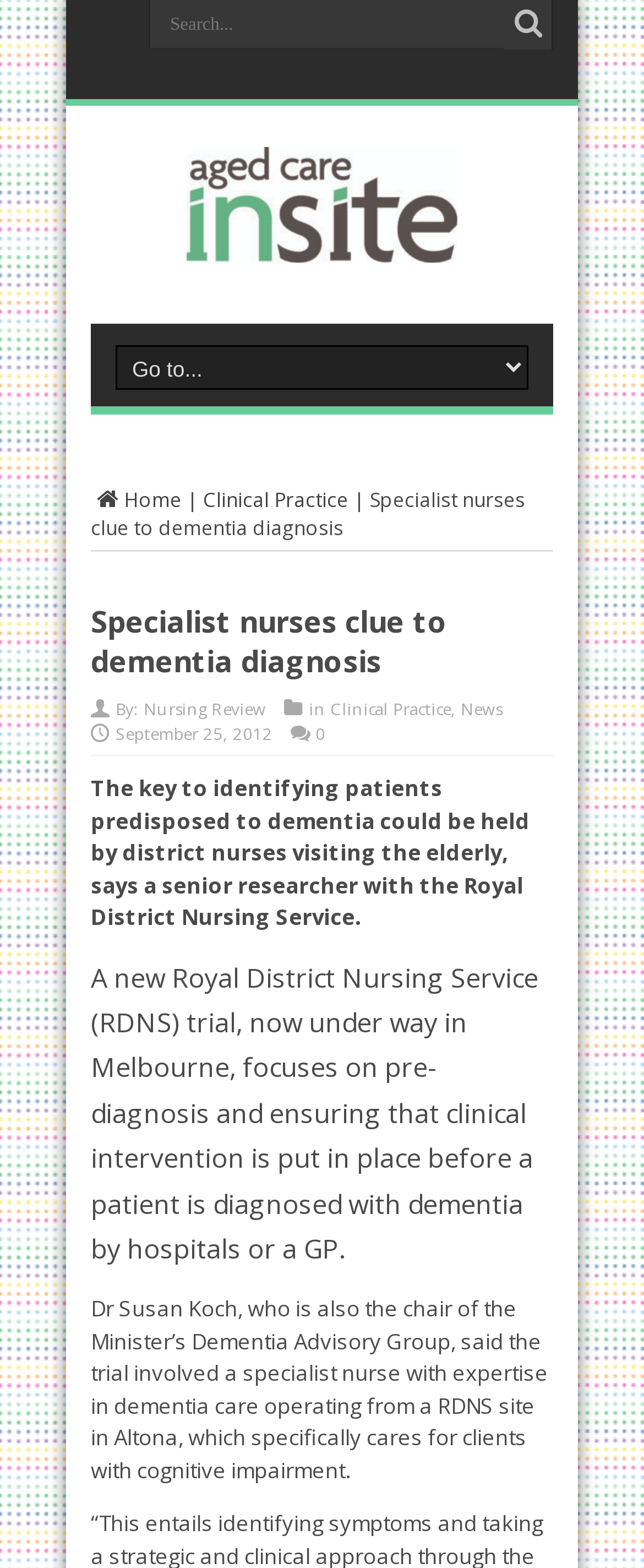Please identify the bounding box coordinates of the clickable region that I should interact with to perform the following instruction: "Search for a topic". The coordinates should be expressed as four float numbers between 0 and 1, i.e., [left, top, right, bottom].

[0.231, 0.0, 0.782, 0.031]